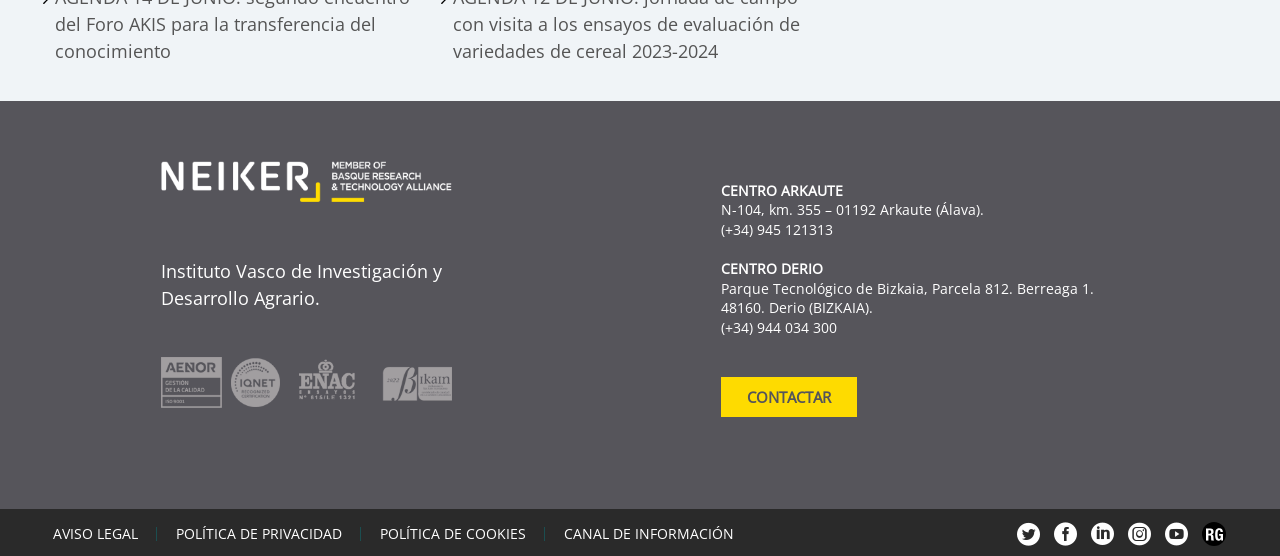Provide the bounding box coordinates for the area that should be clicked to complete the instruction: "Check the Arkaute center address".

[0.563, 0.36, 0.769, 0.394]